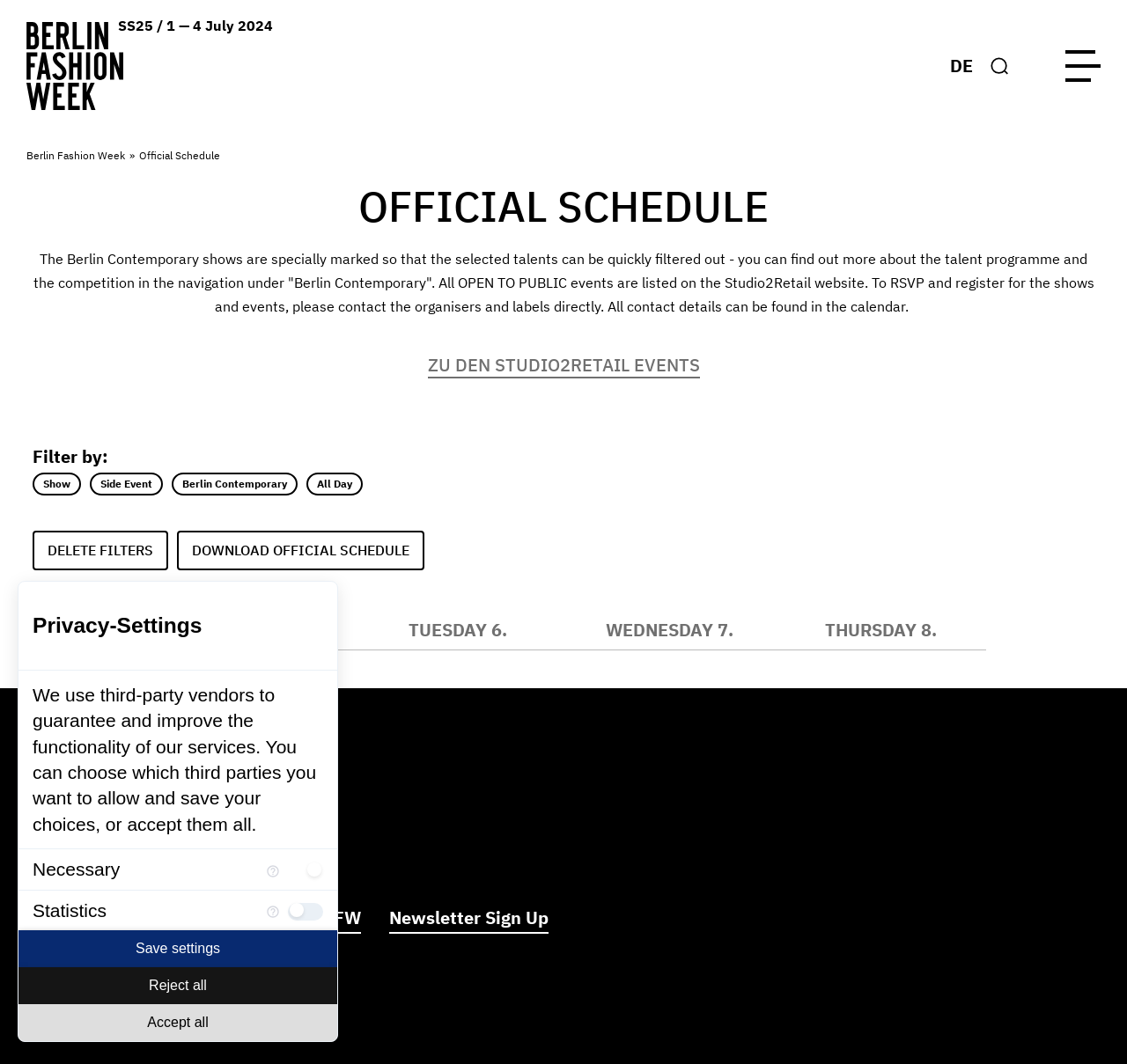Could you provide the bounding box coordinates for the portion of the screen to click to complete this instruction: "Toggle search"?

[0.871, 0.045, 0.902, 0.079]